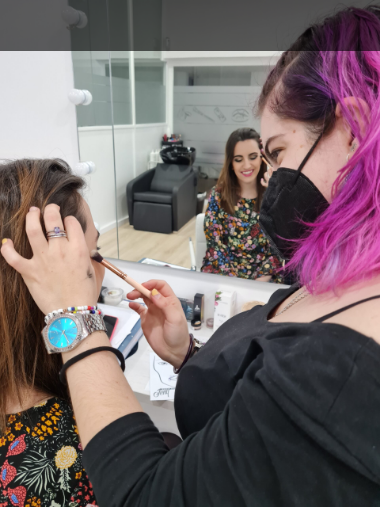What is reflected in the full-length mirror?
Provide a thorough and detailed answer to the question.

According to the caption, 'a full-length mirror reflects the smiling face of the client', which suggests that the mirror is showing the client's happy expression.